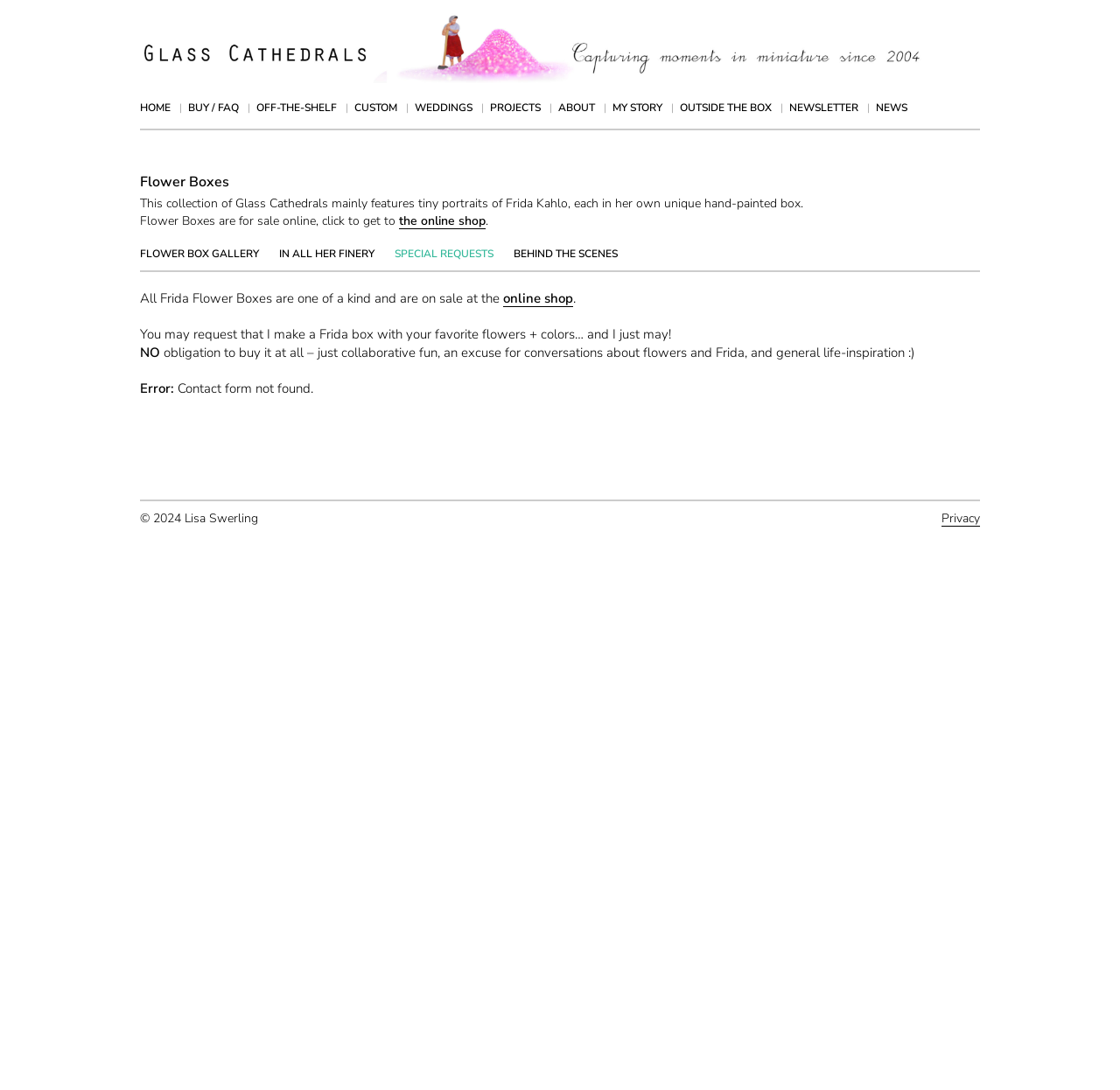Determine the bounding box for the UI element described here: "Special requests".

[0.352, 0.226, 0.441, 0.239]